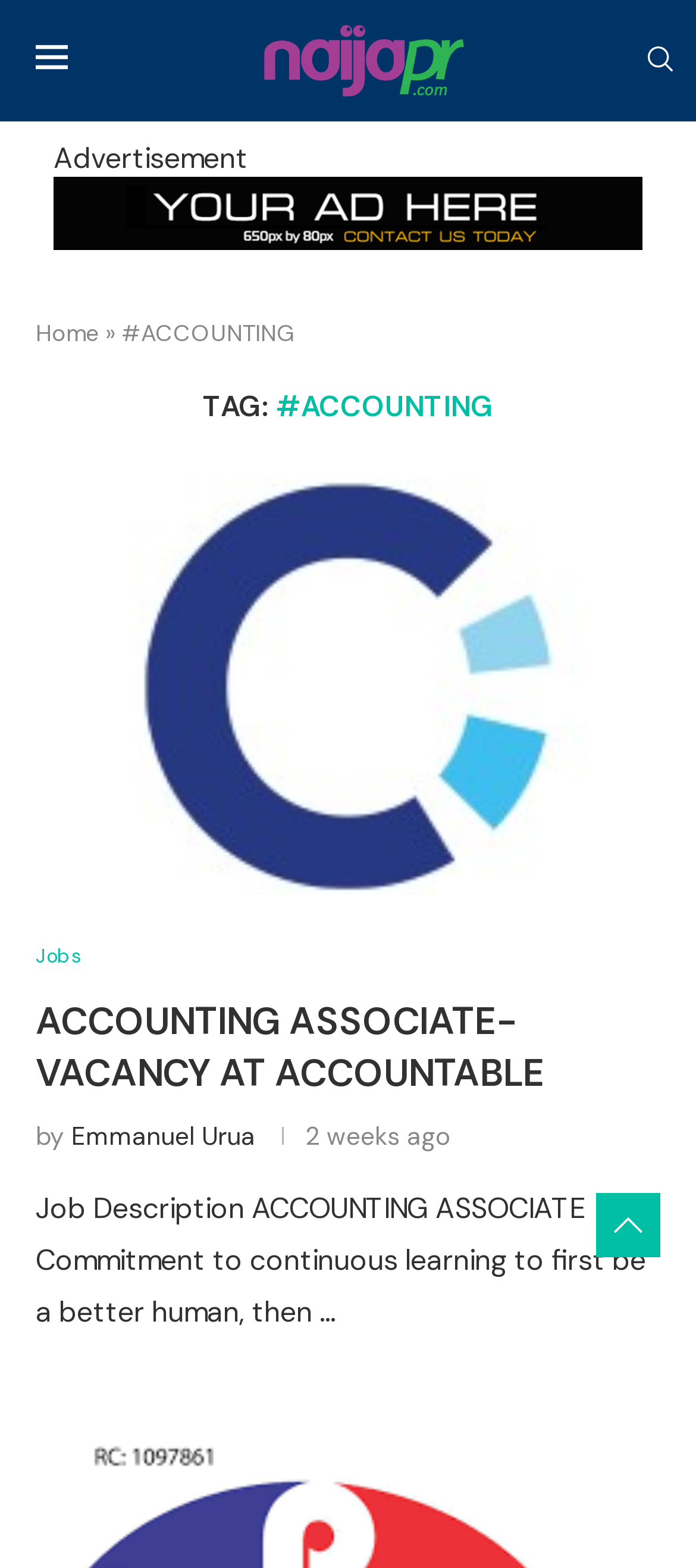From the webpage screenshot, predict the bounding box coordinates (top-left x, top-left y, bottom-right x, bottom-right y) for the UI element described here: alt="NaijaPr"

[0.381, 0.016, 0.665, 0.04]